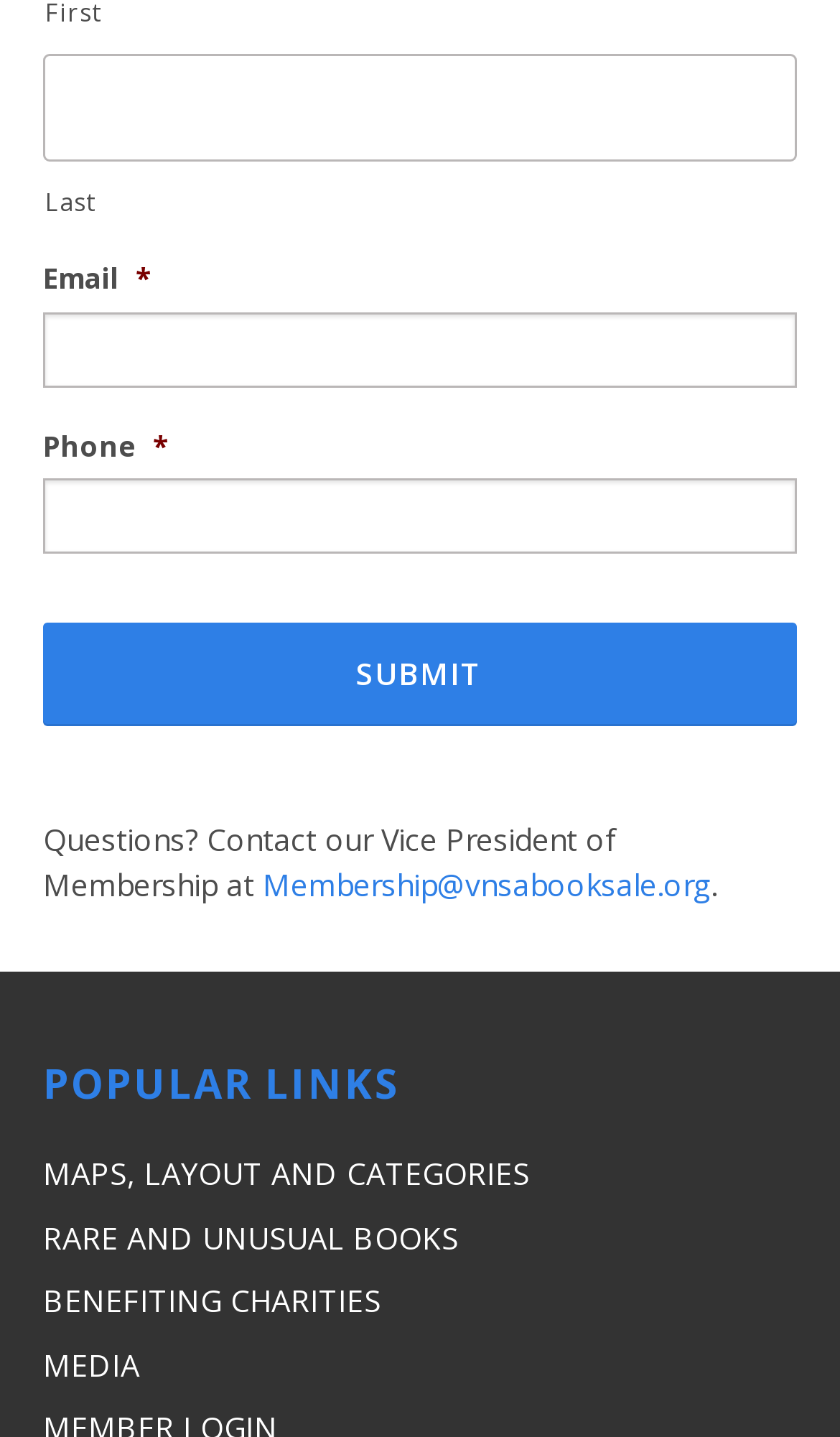What is the label of the first textbox?
Please answer the question with a detailed and comprehensive explanation.

The first textbox has a label 'Last' which is indicated by the StaticText element with OCR text 'Last' and bounding box coordinates [0.051, 0.037, 0.949, 0.112].